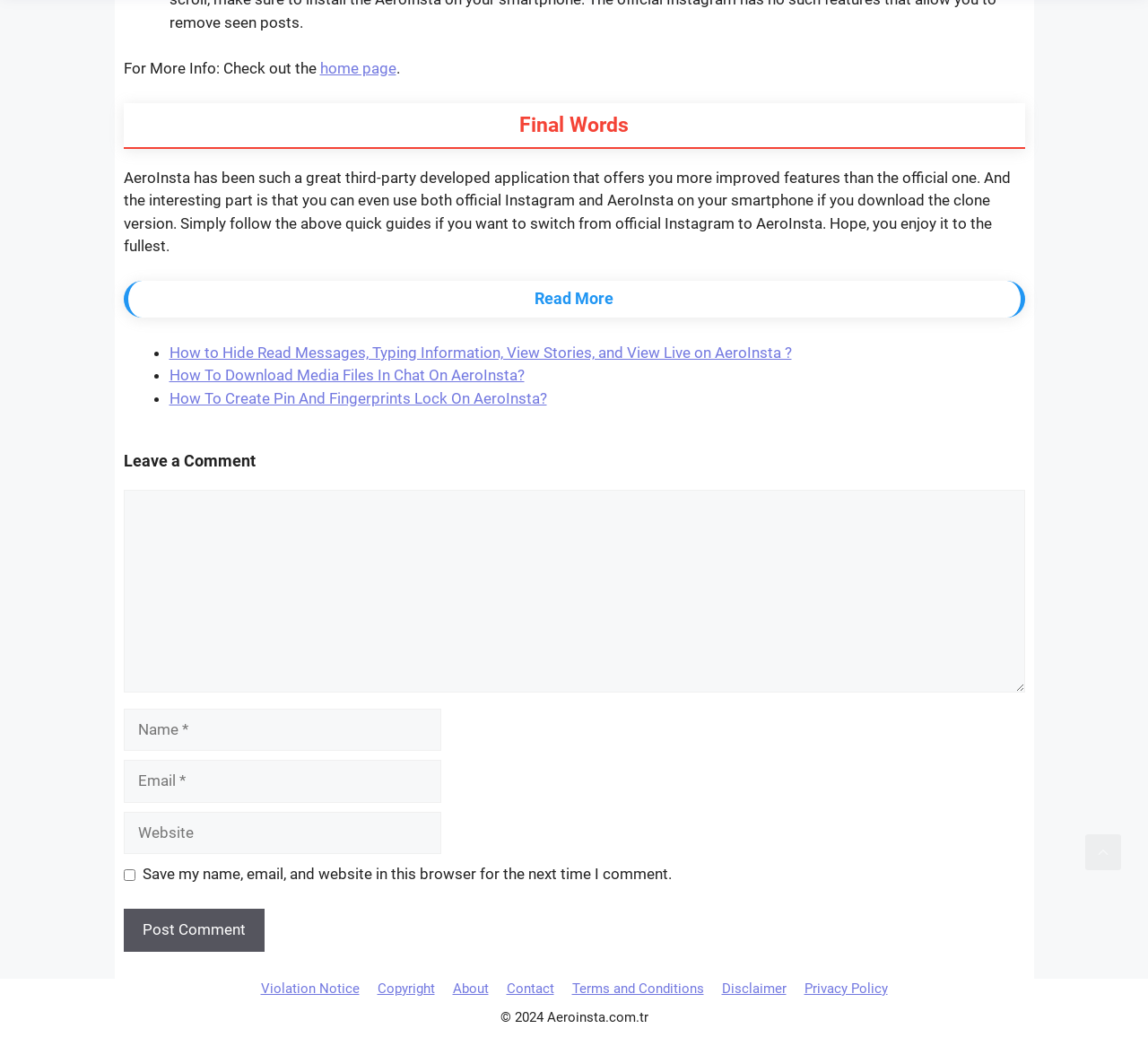Given the content of the image, can you provide a detailed answer to the question?
What is the topic of the article?

The article appears to be discussing AeroInsta, a third-party developed application that offers improved features compared to the official Instagram app. The article provides guides on how to use AeroInsta and its features.